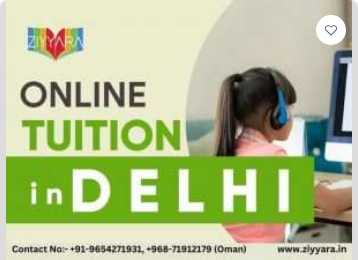Please examine the image and answer the question with a detailed explanation:
What is the brand offering online tuition services?

The Ziyyara logo is displayed at the top of the image, representing the brand that offers online tuition services.